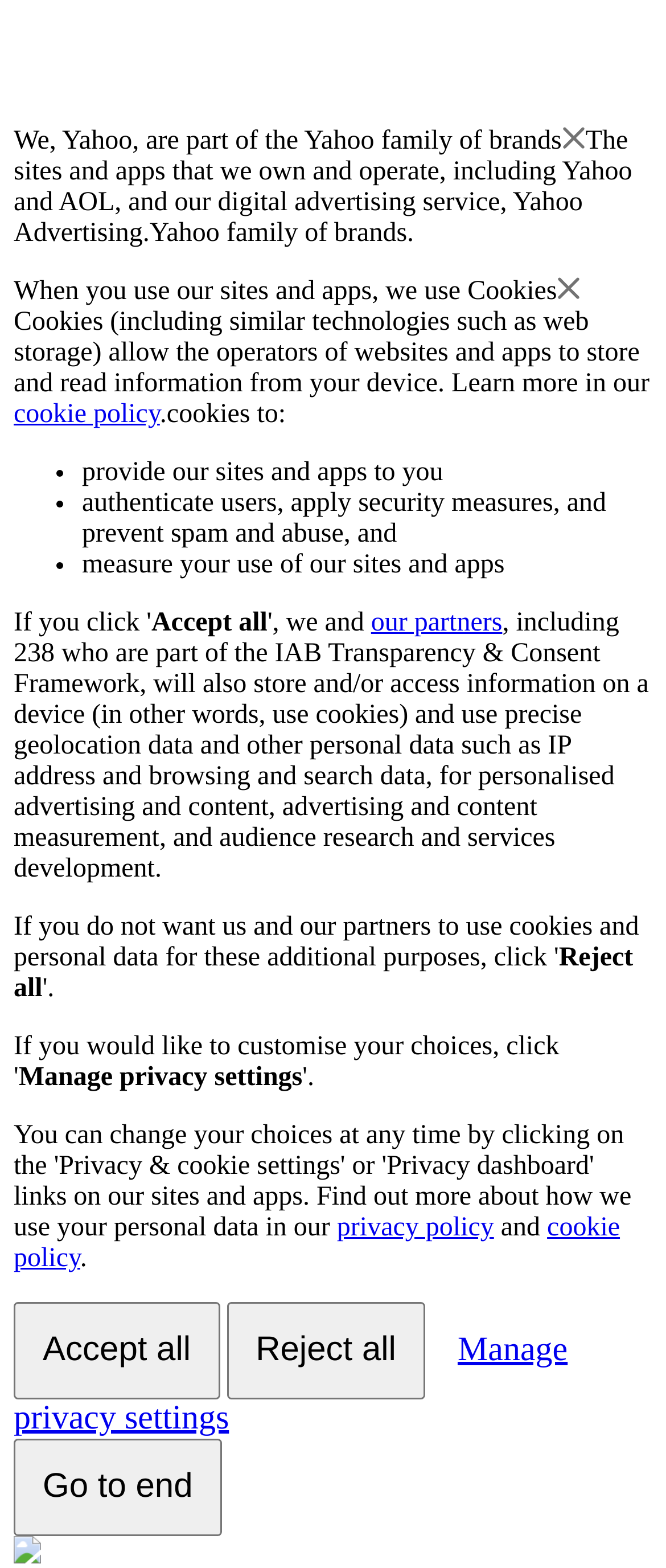Offer an extensive depiction of the webpage and its key elements.

The webpage appears to be a privacy policy or consent page for Yahoo. At the top, there is a brief introduction stating that Yahoo is part of the Yahoo family of brands. Below this, there is a section explaining how Yahoo uses cookies and other technologies to store and read information from devices. This section includes a link to the cookie policy.

The page then lists the purposes for which cookies are used, including providing sites and apps, authenticating users, applying security measures, and measuring site and app usage. Each of these points is marked with a bullet point.

Following this, there are three buttons: "Accept all", "Reject all", and "Manage privacy settings". The "Accept all" button is located near the top of this section, while the "Reject all" button is positioned below it. The "Manage privacy settings" button is located at the bottom of this section.

Below these buttons, there is a paragraph explaining that Yahoo's partners, including those part of the IAB Transparency & Consent Framework, will also store and access information on devices for personalized advertising and content, among other purposes.

At the bottom of the page, there are links to the privacy policy and cookie policy, as well as a "Go to end" button. Finally, there is a small image located at the very bottom of the page.